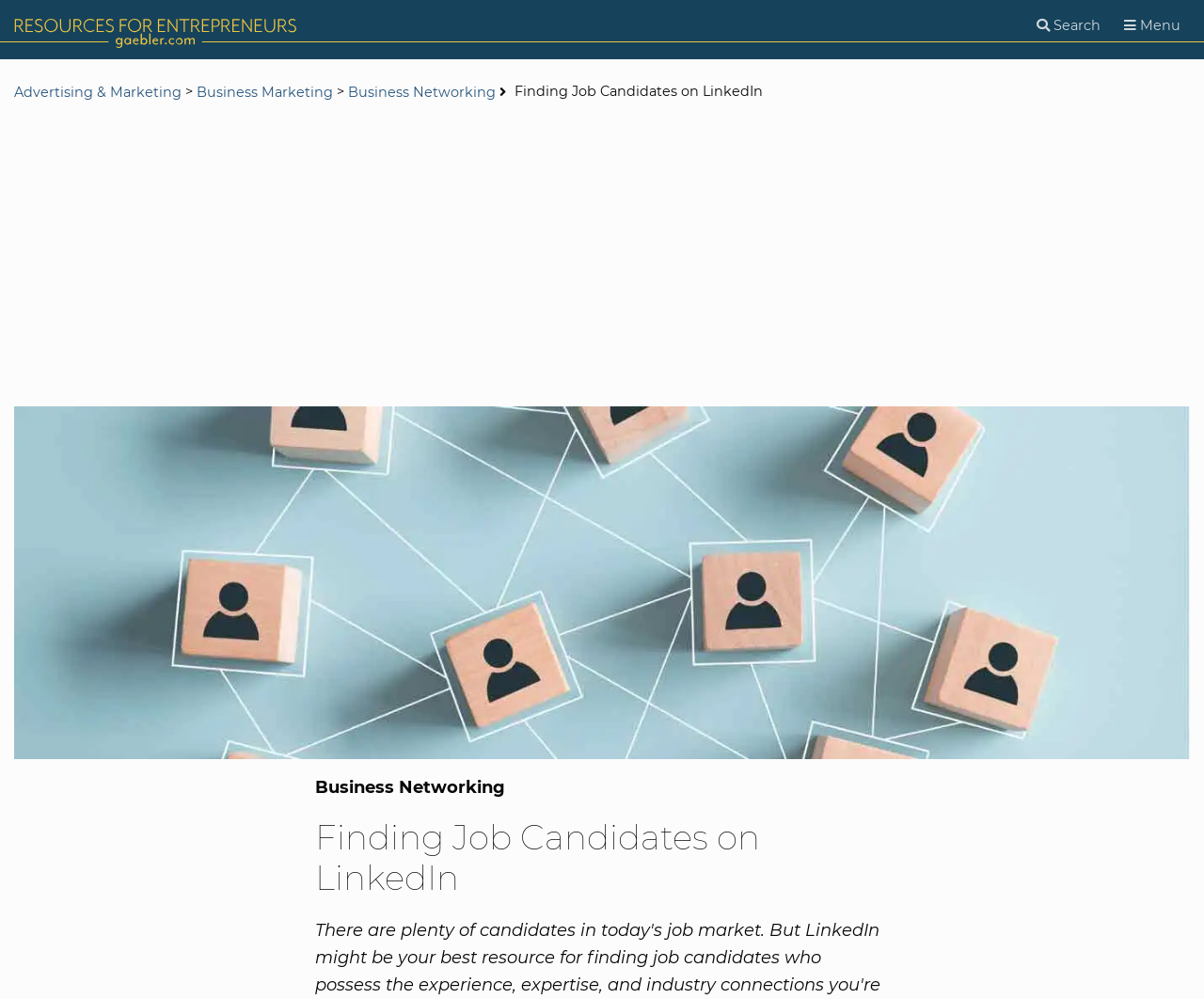Carefully examine the image and provide an in-depth answer to the question: What is the purpose of this webpage?

Based on the webpage's content, it appears to be focused on finding job candidates, specifically on LinkedIn, as indicated by the presence of search functionality and links related to business networking and marketing.